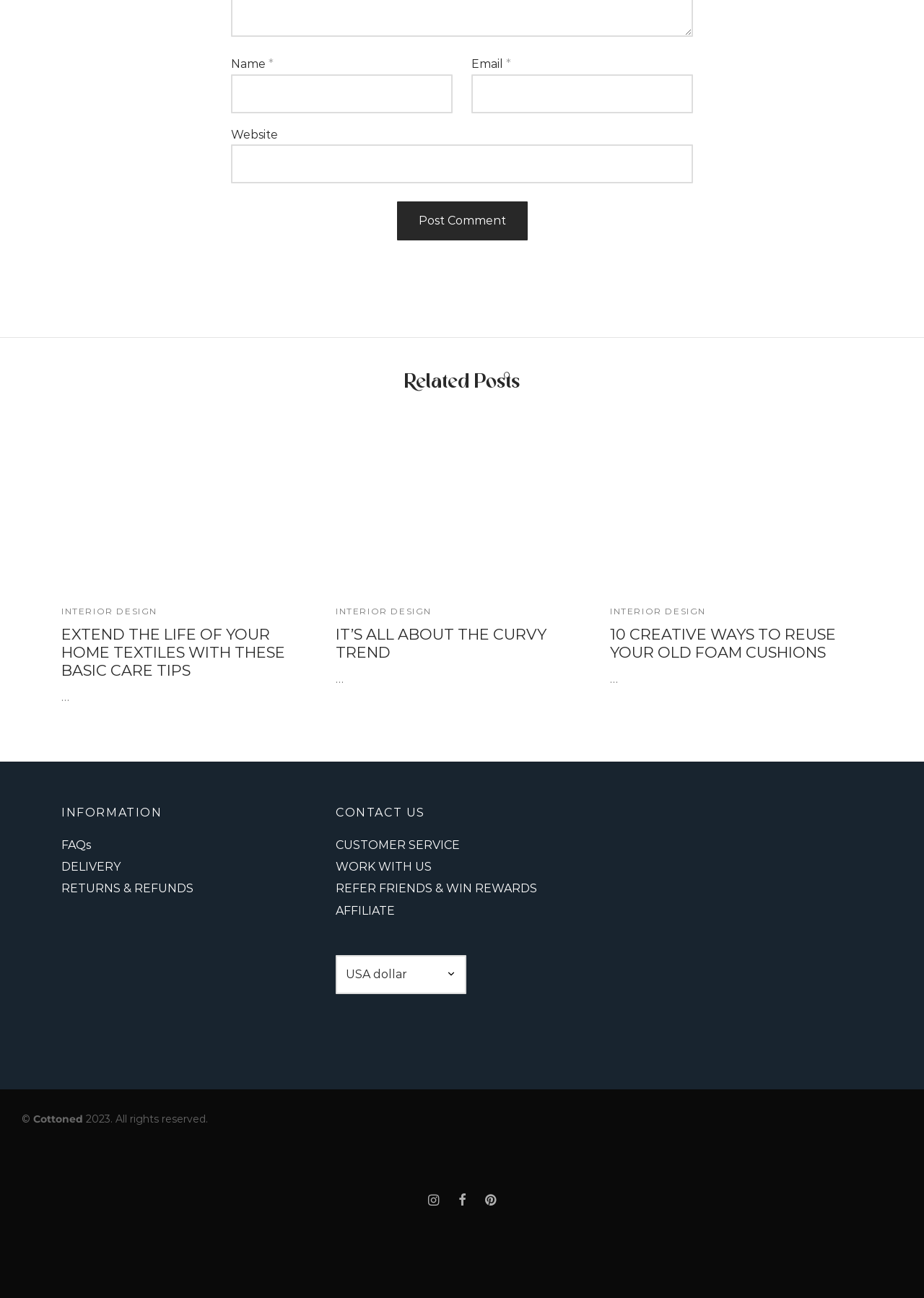Please give a succinct answer to the question in one word or phrase:
What is the purpose of the 'Post Comment' button?

To submit a comment